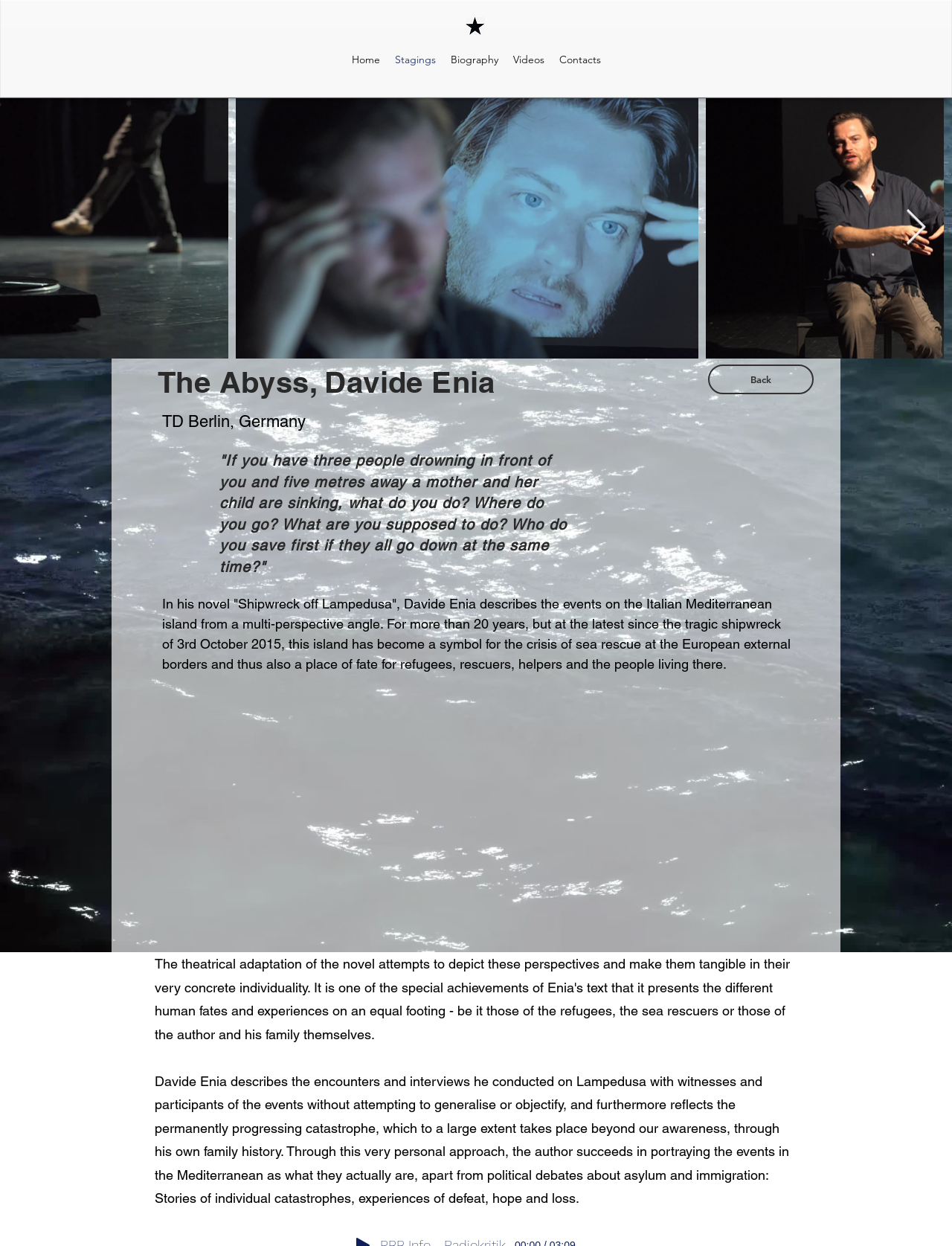From the image, can you give a detailed response to the question below:
What is the profession of Davide Enia?

I inferred the answer by reading the text in the heading element with bounding box coordinates [0.166, 0.293, 0.822, 0.322], which mentions Davide Enia as the author of the novel 'Shipwreck off Lampedusa'.